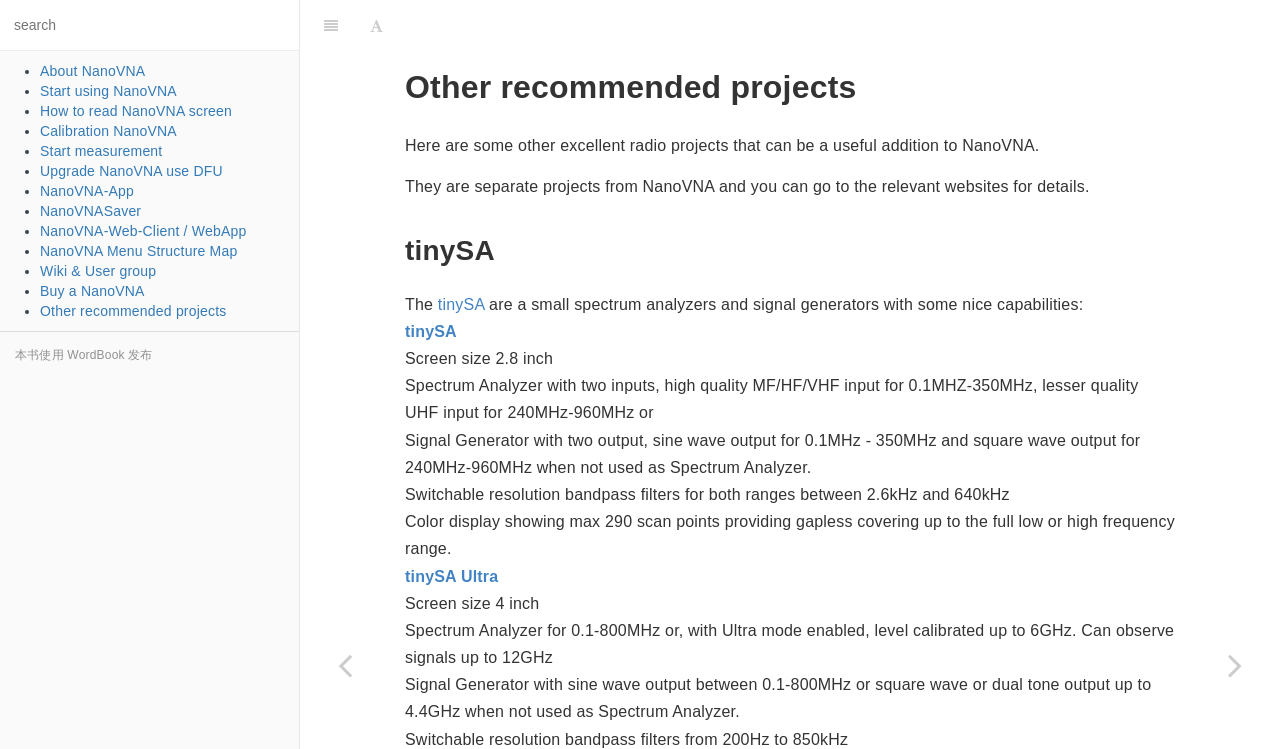Using the description: "Calibration NanoVNA", identify the bounding box of the corresponding UI element in the screenshot.

[0.031, 0.164, 0.138, 0.186]